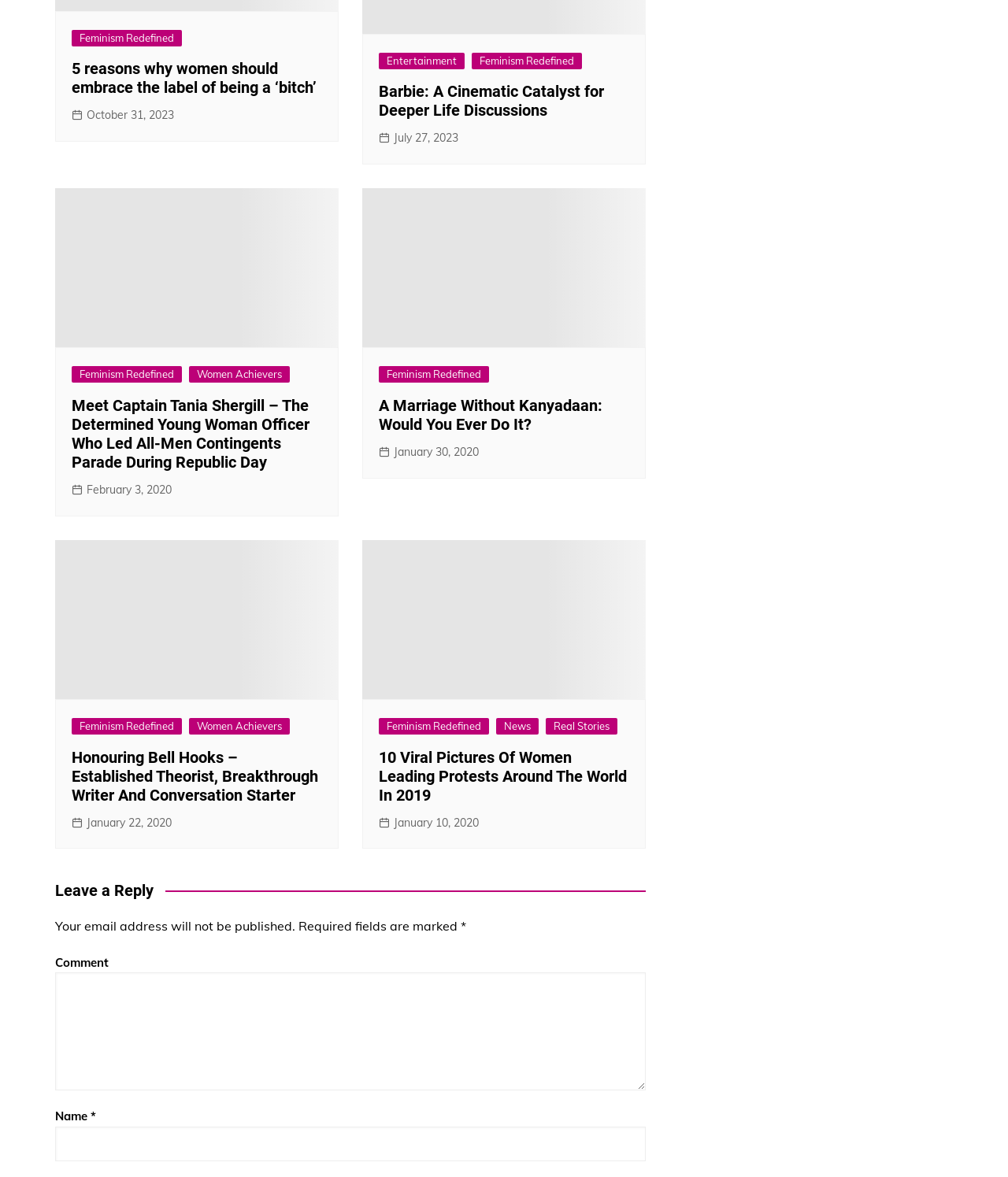Could you determine the bounding box coordinates of the clickable element to complete the instruction: "Click on the link '5 reasons why women should embrace the label of being a ‘bitch’’"? Provide the coordinates as four float numbers between 0 and 1, i.e., [left, top, right, bottom].

[0.071, 0.05, 0.32, 0.083]